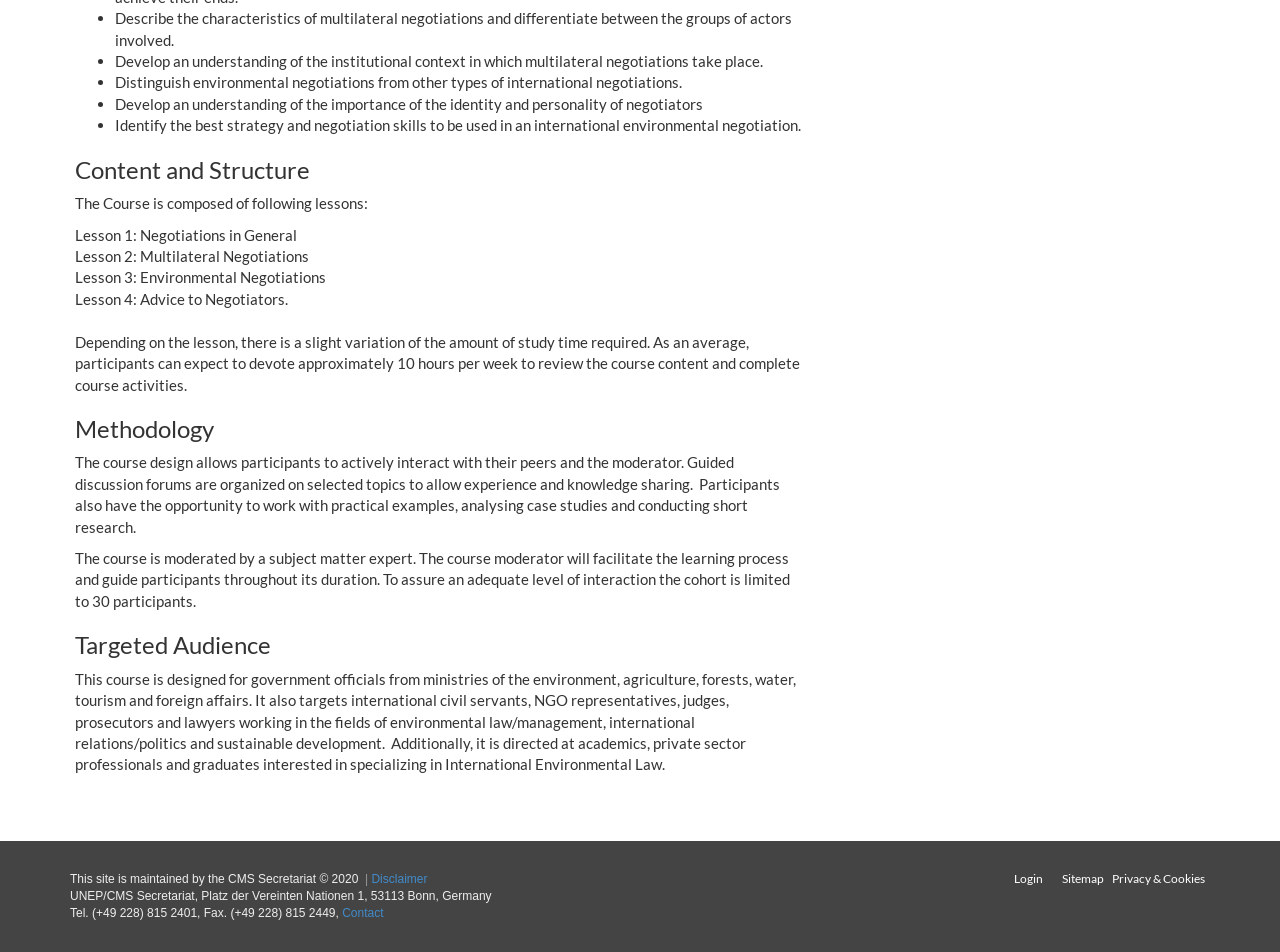Answer briefly with one word or phrase:
What is the main topic of the course?

International Environmental Law